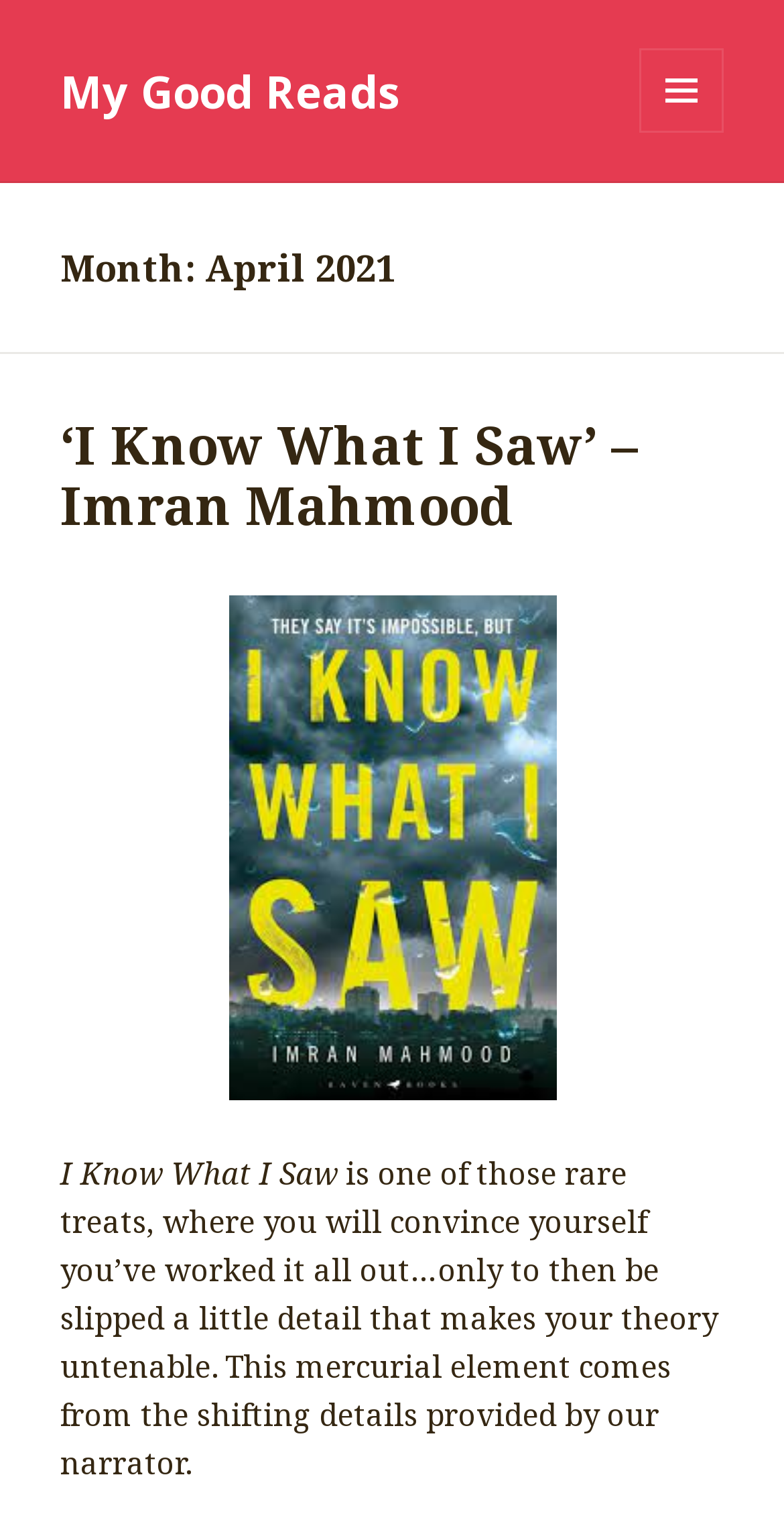Give a one-word or short phrase answer to this question: 
Who is the author of the book 'I Know What I Saw'?

Imran Mahmood